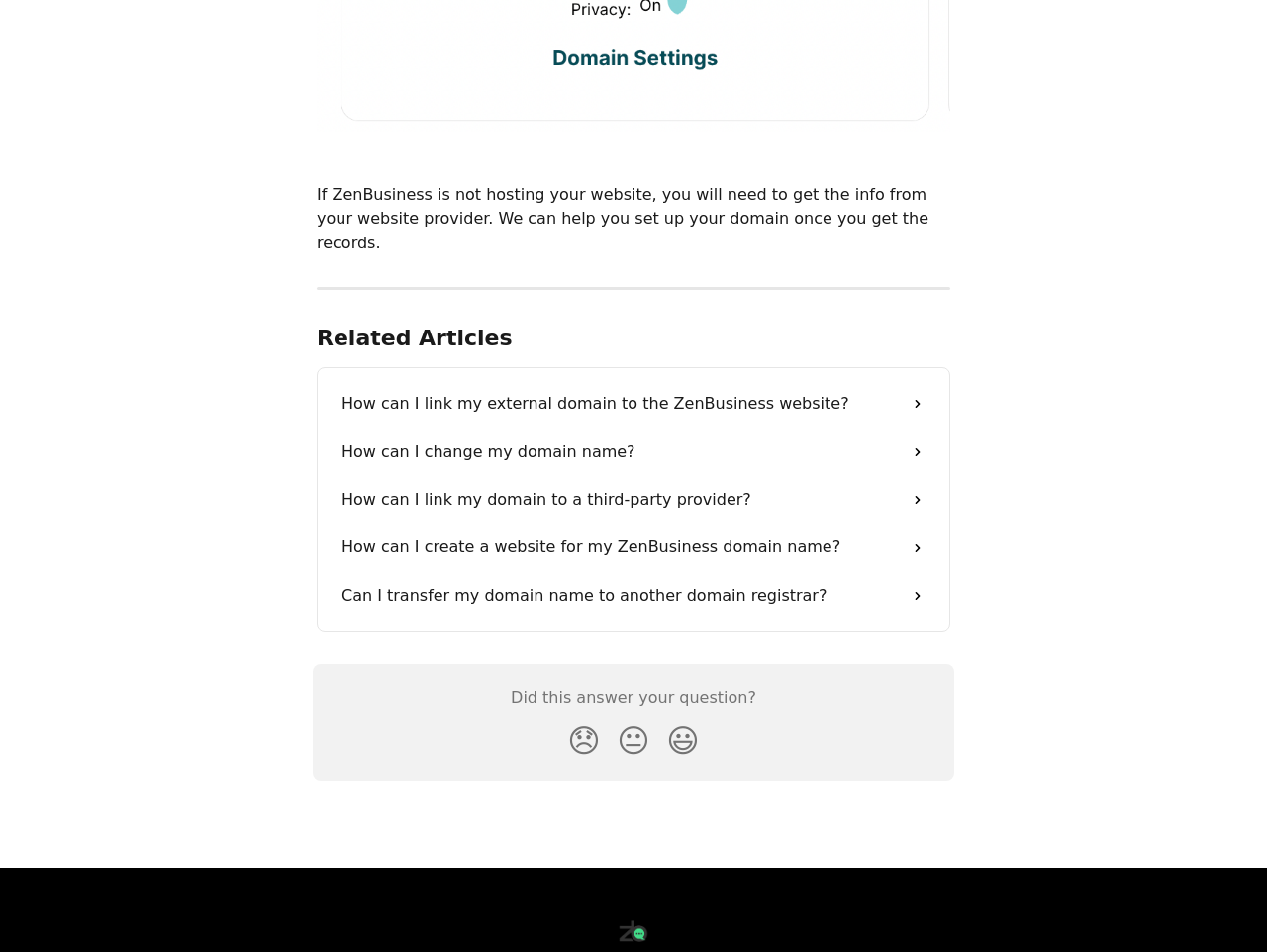Determine the coordinates of the bounding box for the clickable area needed to execute this instruction: "Click on 'Smiley Reaction'".

[0.52, 0.751, 0.559, 0.808]